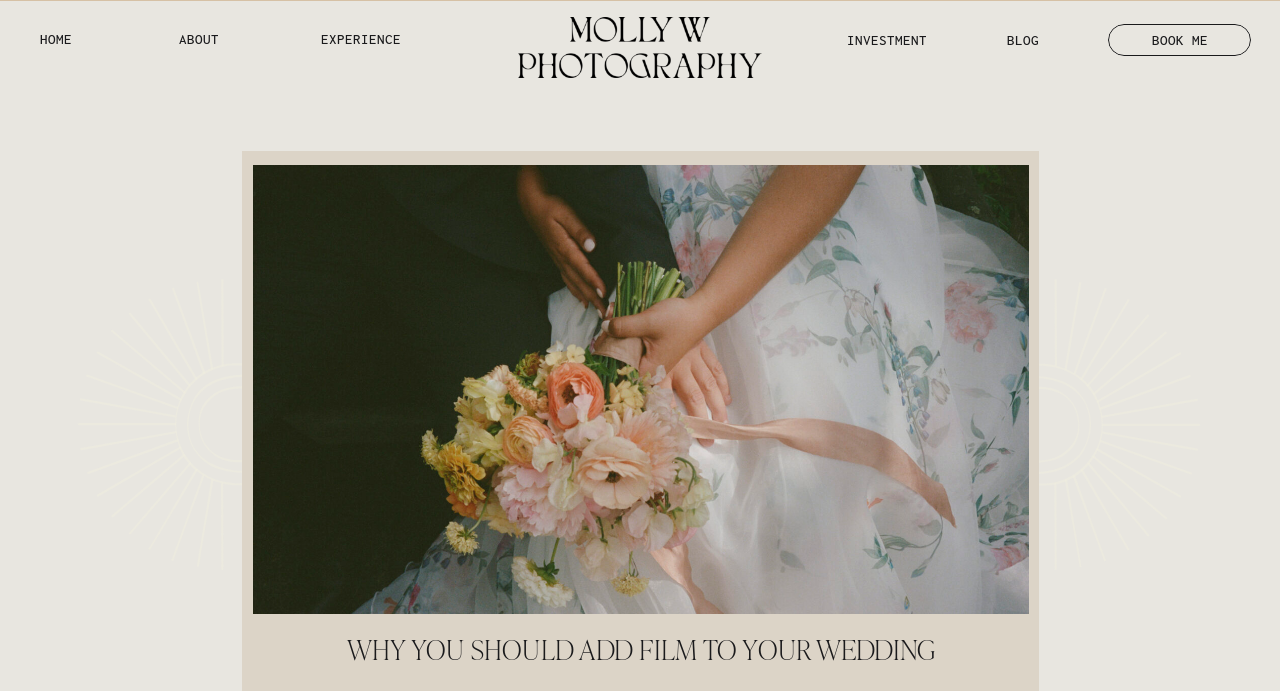Based on the provided description, "parent_node: BOOK ME", find the bounding box of the corresponding UI element in the screenshot.

[0.866, 0.035, 0.977, 0.081]